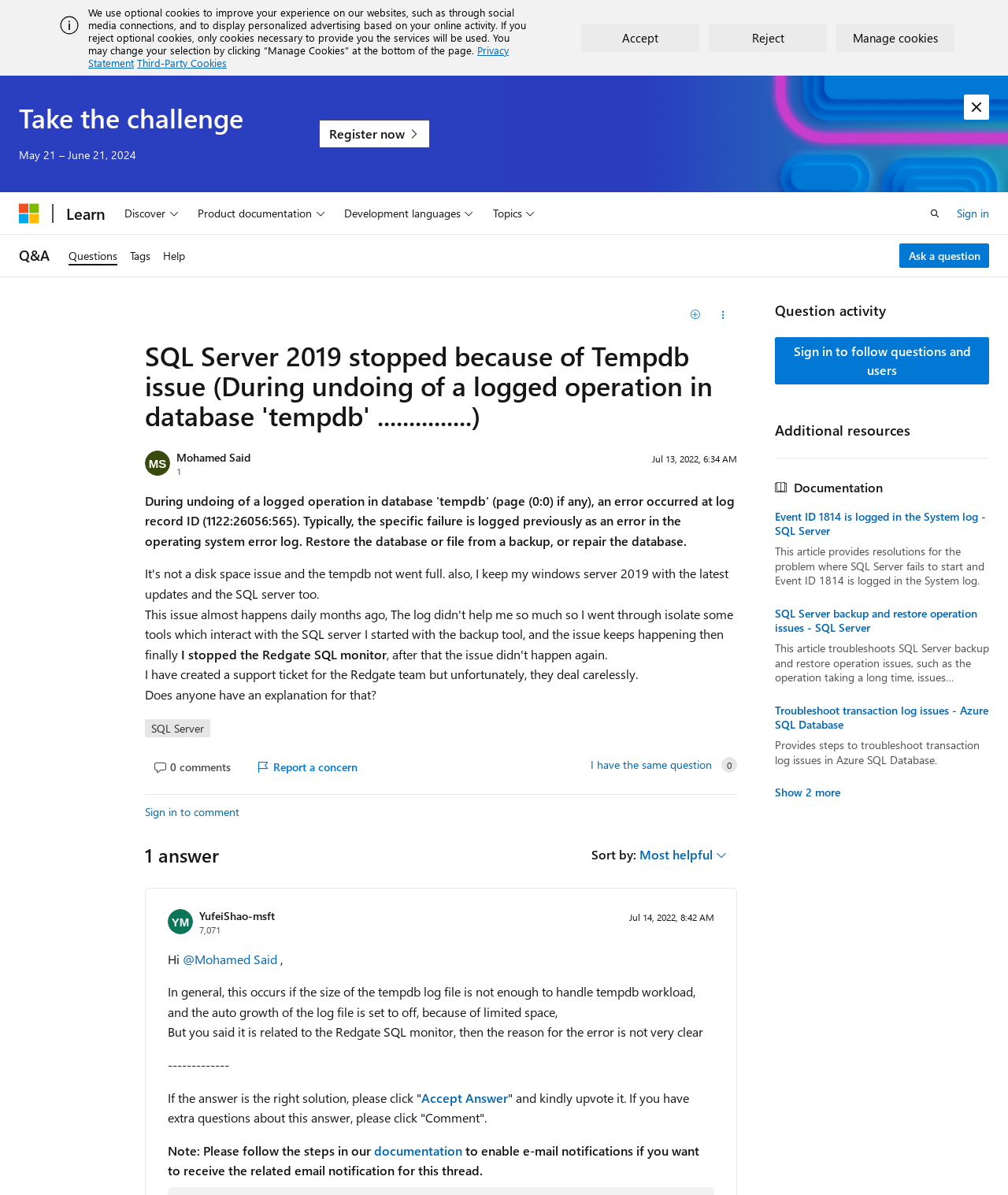What is the name of the person who answered the question?
Identify the answer in the screenshot and reply with a single word or phrase.

YufeiShao-msft